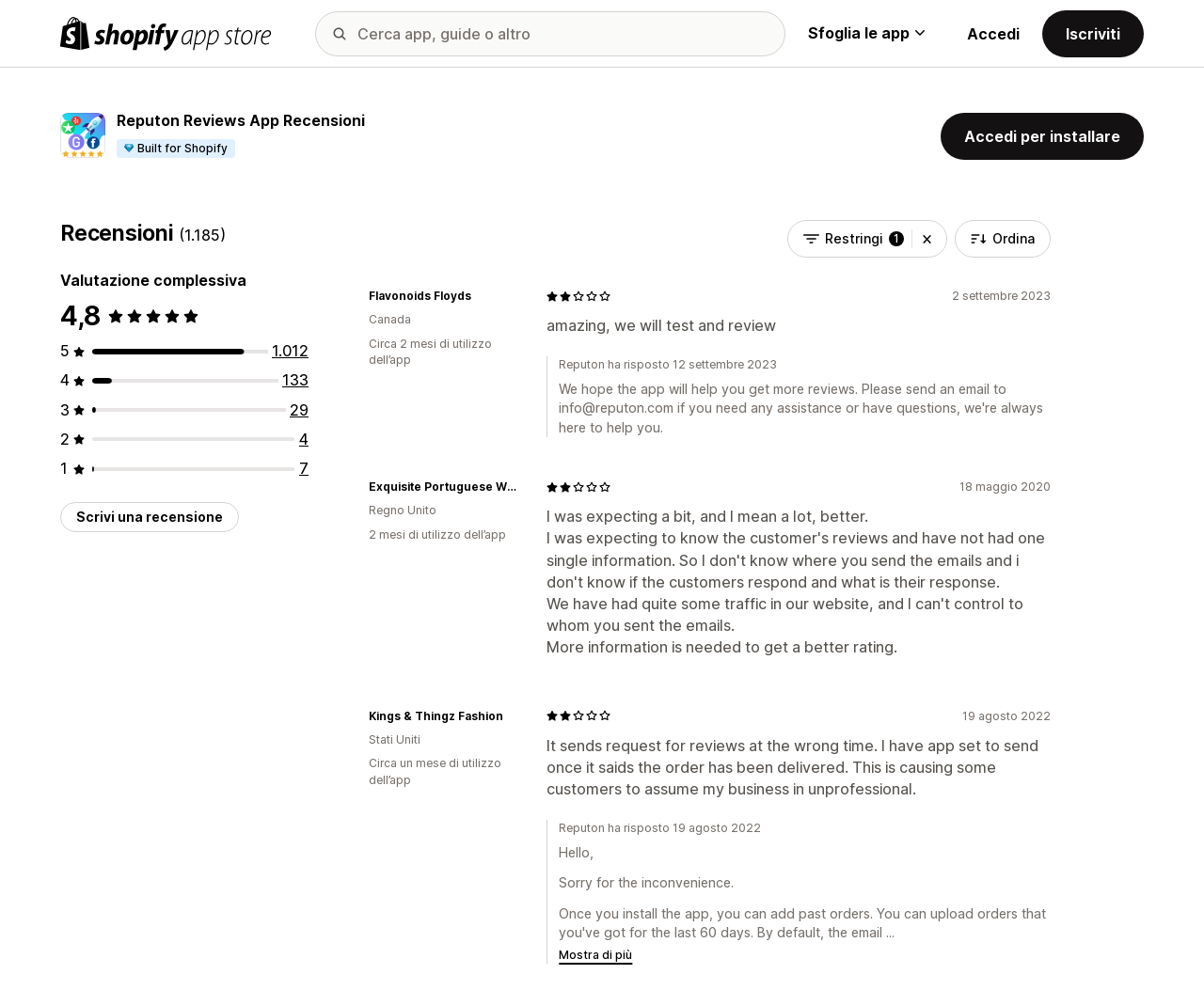Please locate the clickable area by providing the bounding box coordinates to follow this instruction: "Show more reviews".

[0.464, 0.959, 0.525, 0.971]